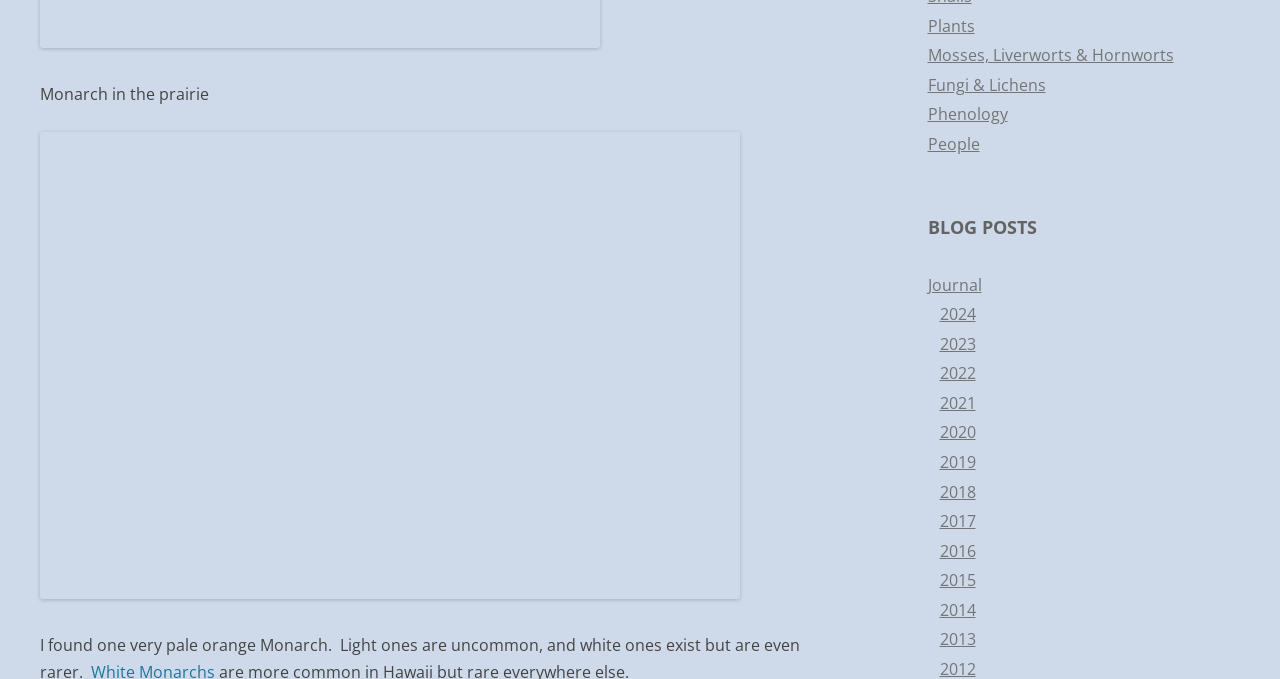Determine the bounding box coordinates for the UI element matching this description: "Fungi & Lichens".

[0.725, 0.109, 0.817, 0.141]